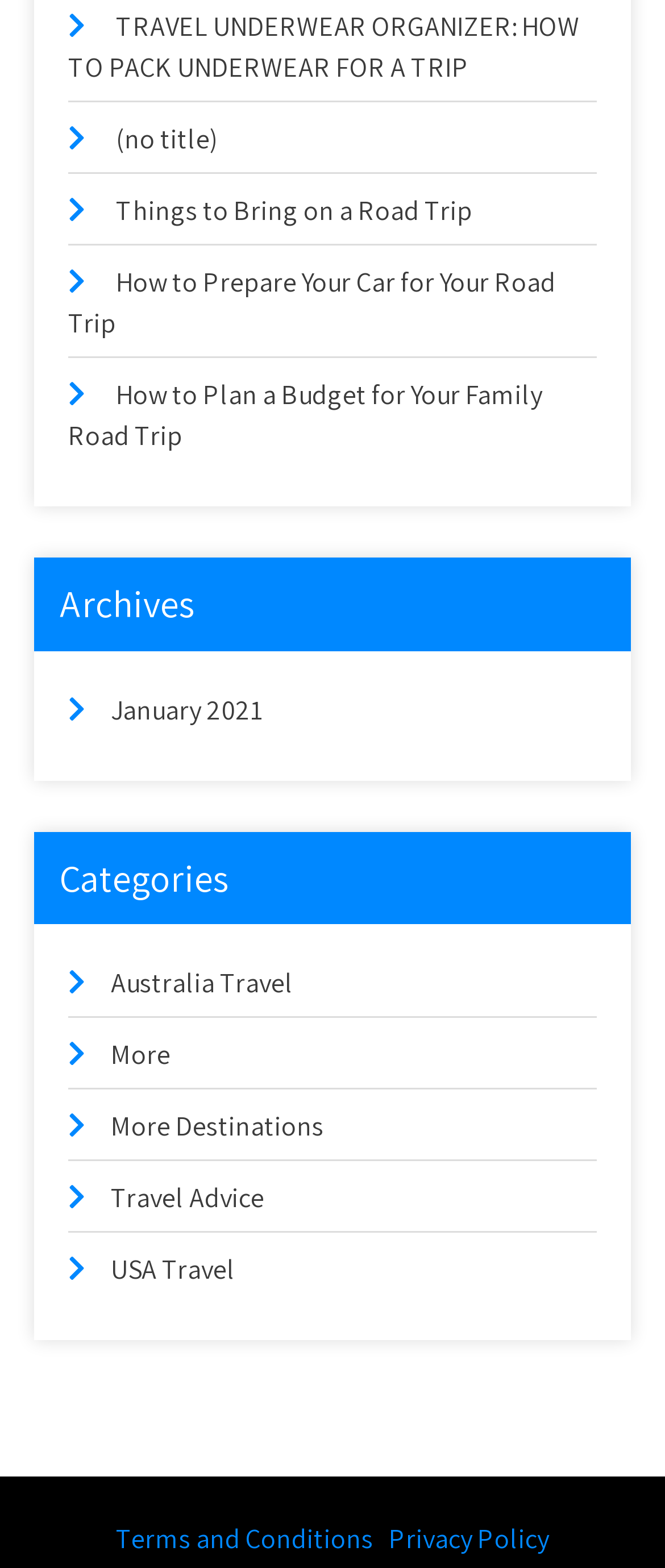What is the topic of the first link on the webpage?
Your answer should be a single word or phrase derived from the screenshot.

Travel Underwear Organizer